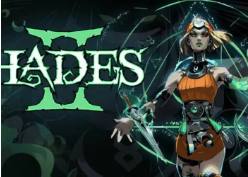What type of game is Hades II?
Refer to the image and give a detailed answer to the query.

The image showcases the title and artwork for 'Hades II', the highly anticipated sequel to the acclaimed rogue-like dungeon crawler, indicating that the game is a continuation of the same genre.